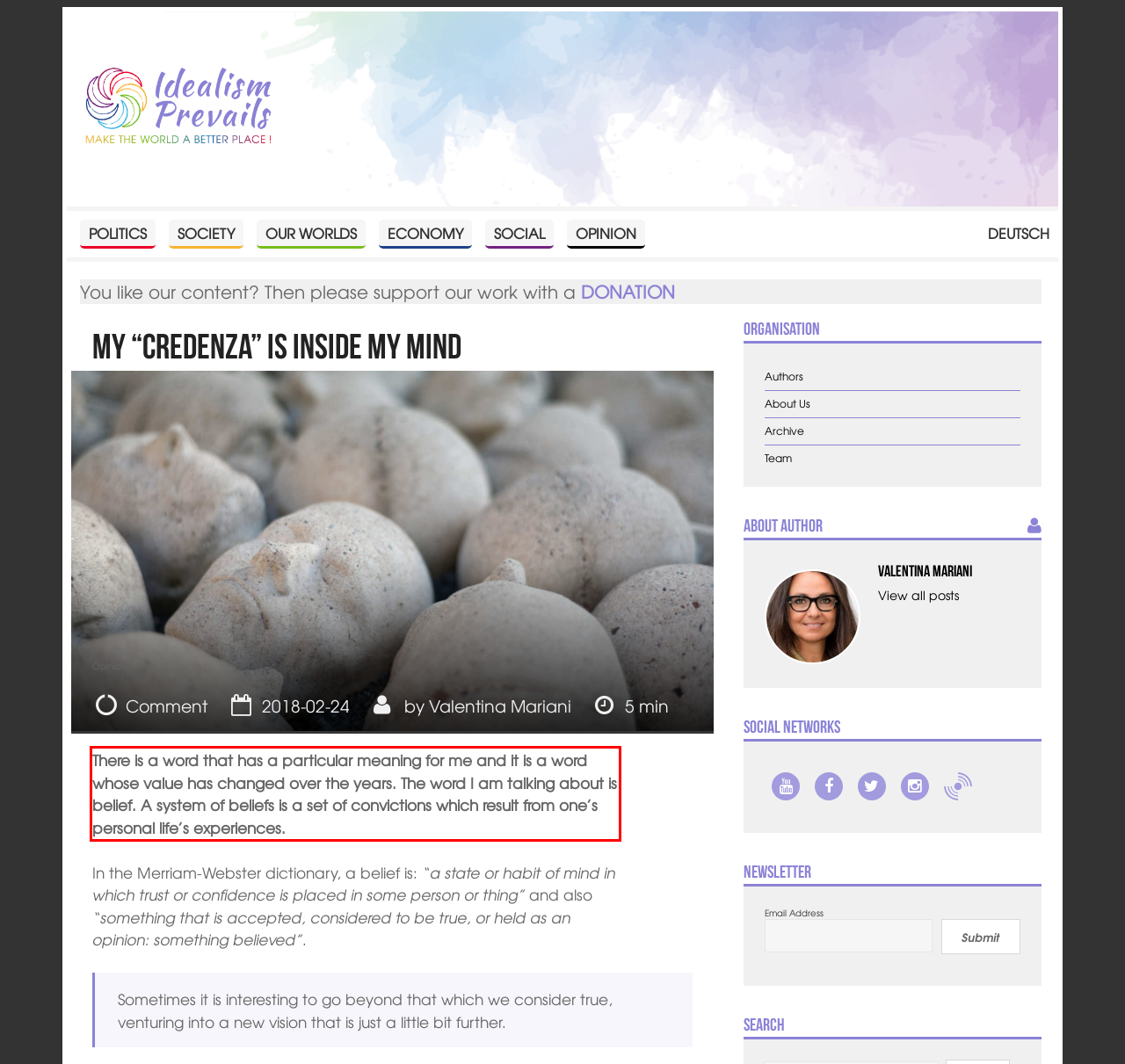Given a webpage screenshot, identify the text inside the red bounding box using OCR and extract it.

There is a word that has a particular meaning for me and it is a word whose value has changed over the years. The word I am talking about is belief. A system of beliefs is a set of convictions which result from one’s personal life’s experiences.